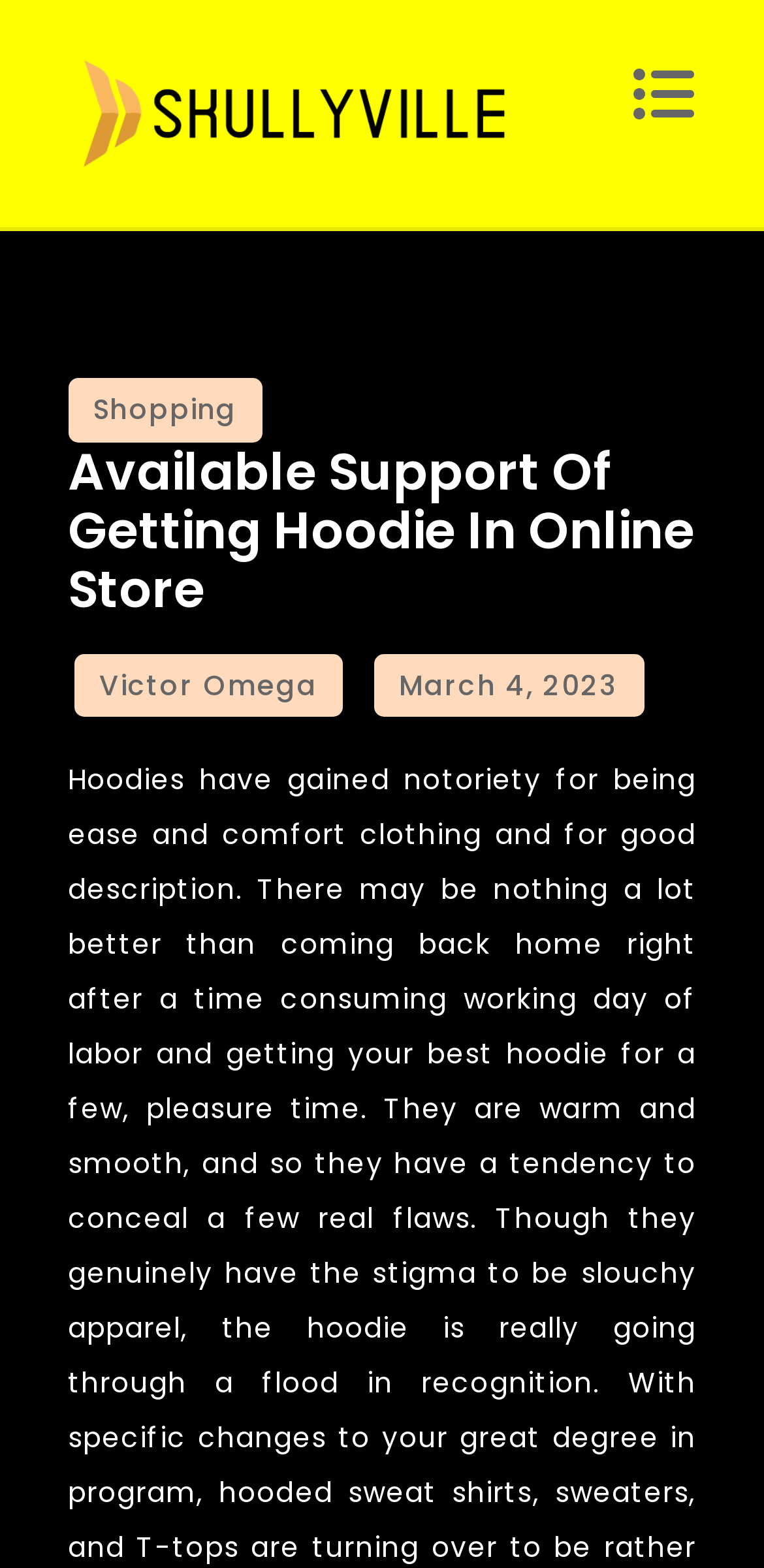What type of content is available on this webpage?
Provide a one-word or short-phrase answer based on the image.

Hoodie related